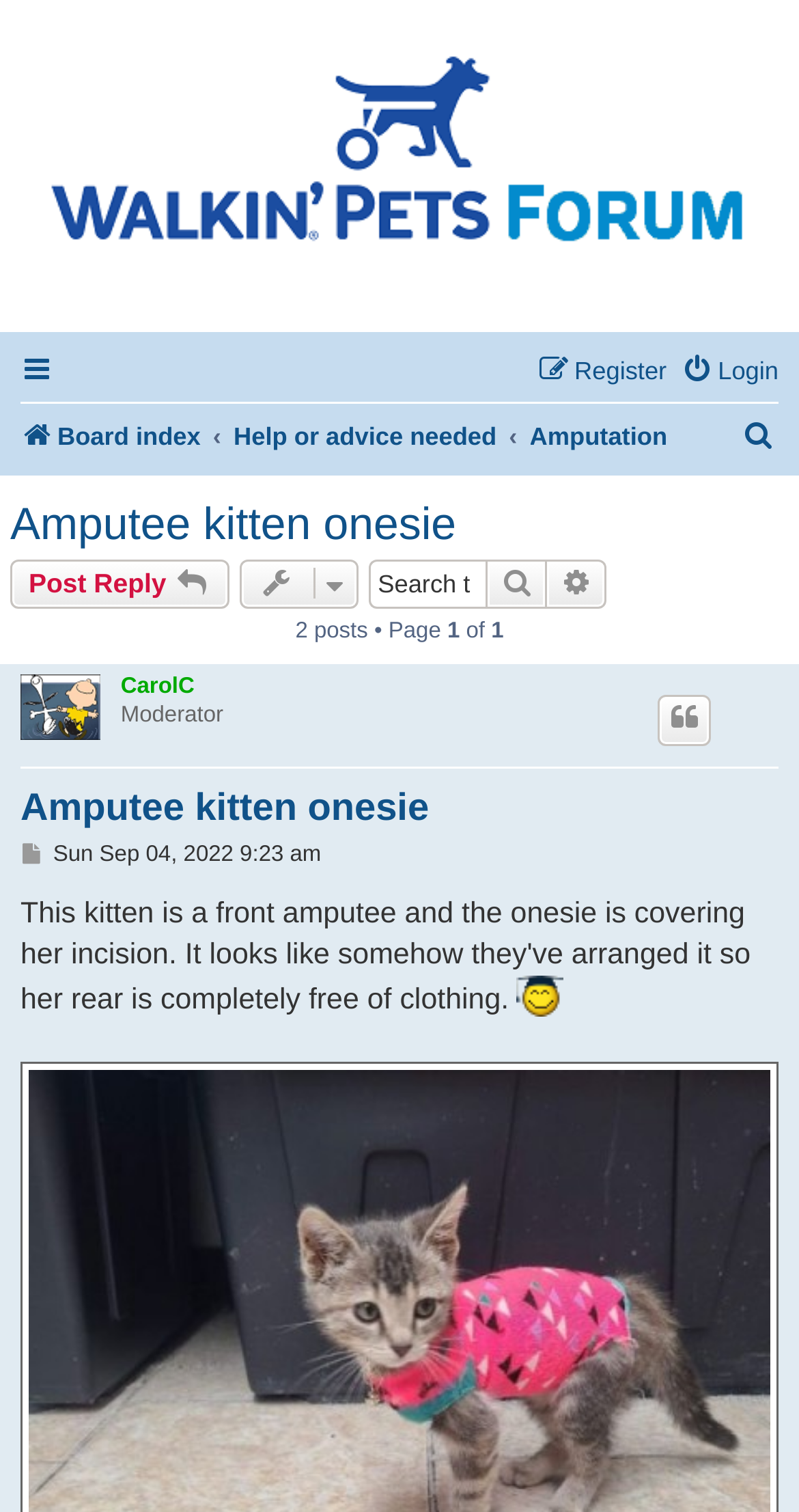Please provide a brief answer to the question using only one word or phrase: 
What is the role of CarolC in this forum?

Moderator